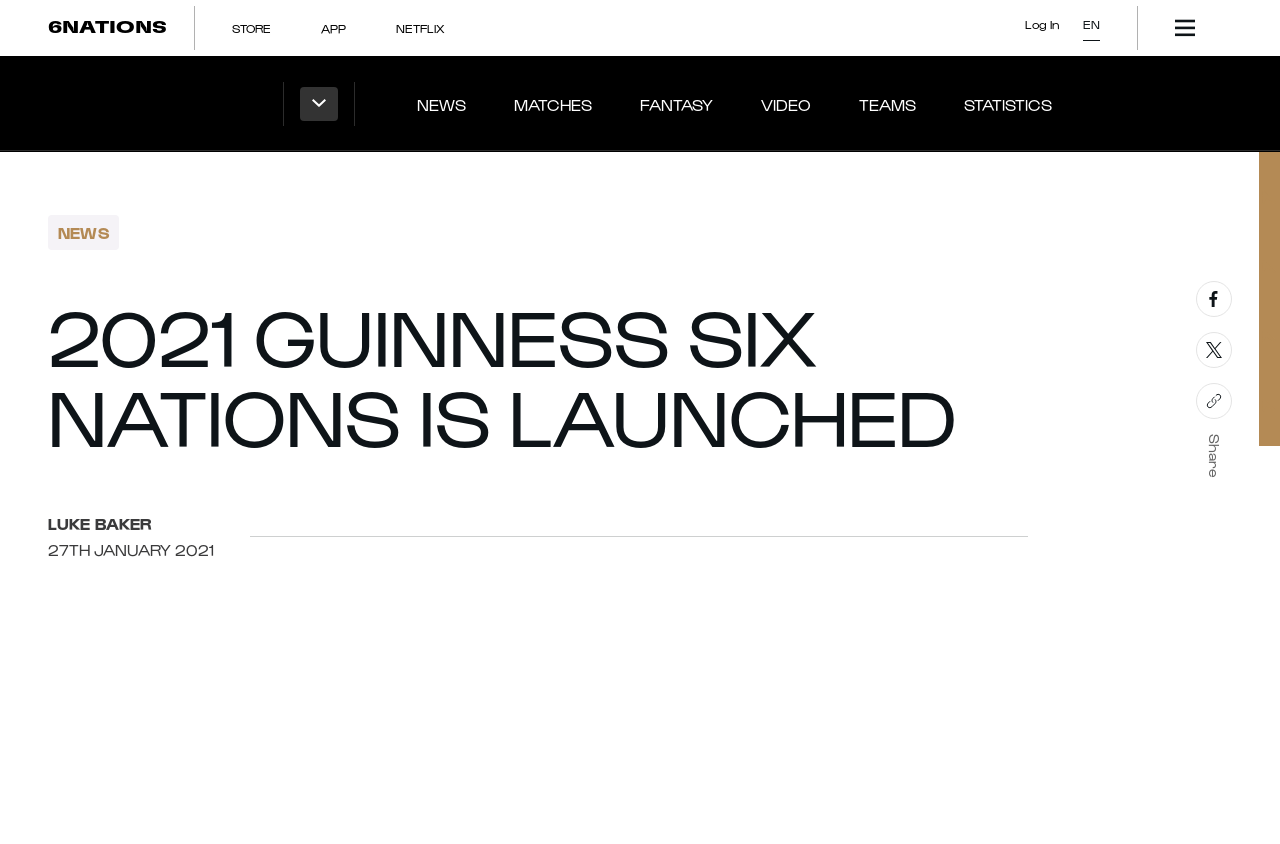What is the language of the webpage?
Using the information from the image, provide a comprehensive answer to the question.

The language of the webpage is English, as indicated by the 'EN' button, which suggests that the webpage is currently set to English and can be changed to other languages.